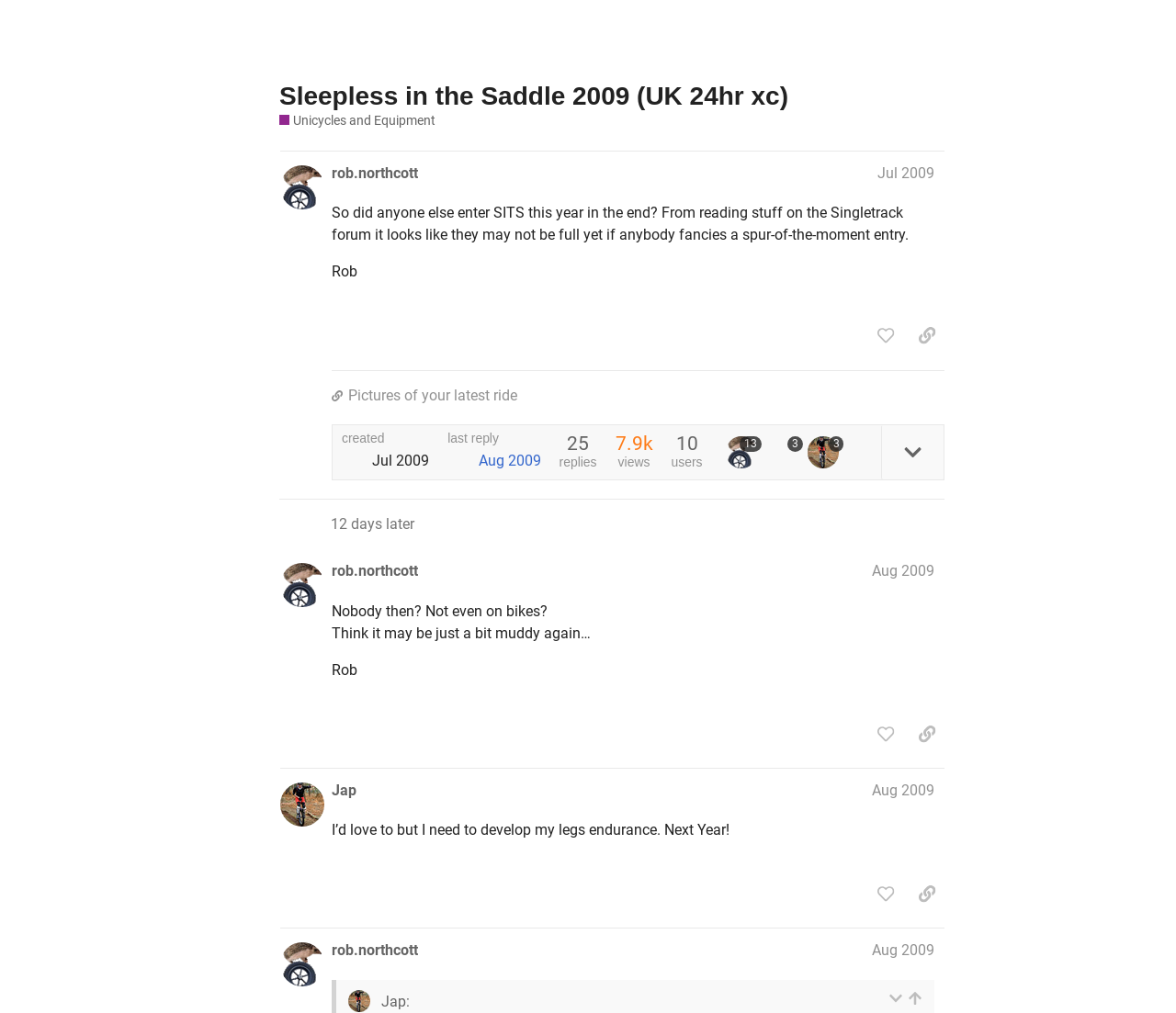Please find the bounding box coordinates of the section that needs to be clicked to achieve this instruction: "Read the post by 'rob.northcott'".

[0.238, 0.059, 0.803, 0.217]